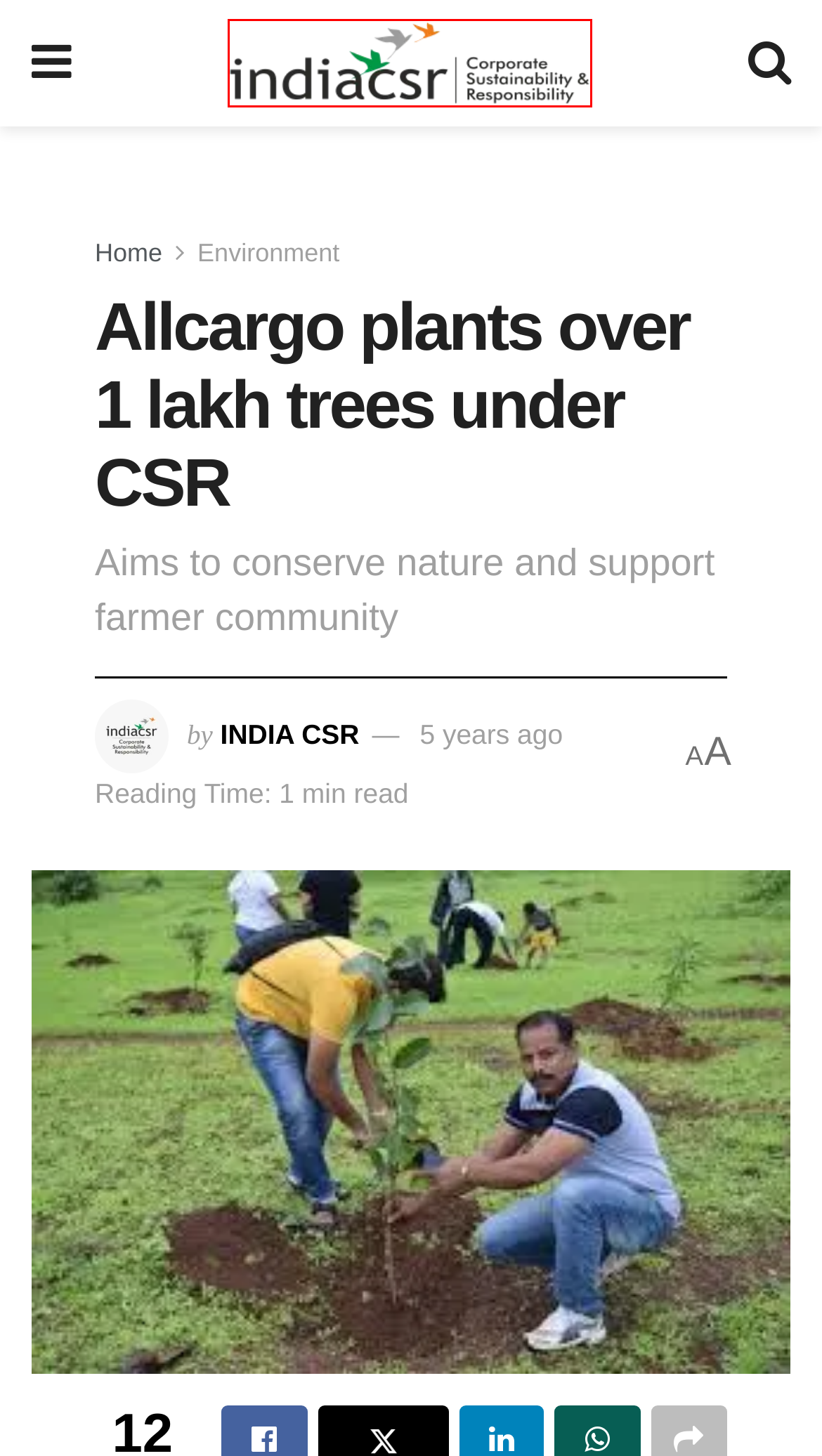Given a webpage screenshot with a red bounding box around a UI element, choose the webpage description that best matches the new webpage after clicking the element within the bounding box. Here are the candidates:
A. Terms of Use - India CSR
B. Environment Archives - India CSR
C. Godrej Industries Group aims to plant 10,000 trees in 6 months across Mumbai Schools
D. India CSR, Author at India CSR
E. India CSR - India Largest Media on CSR, Sustainability and ESG
F. CSR: Quick Heal Foundation Transforms Over 50 Lakh Lives I India CSR
G. Diversity & Inclusion Archives - India CSR
H. India CSR Announces India EPR Awards 2024: A Commitment to Sustainability and Circular Economy

E